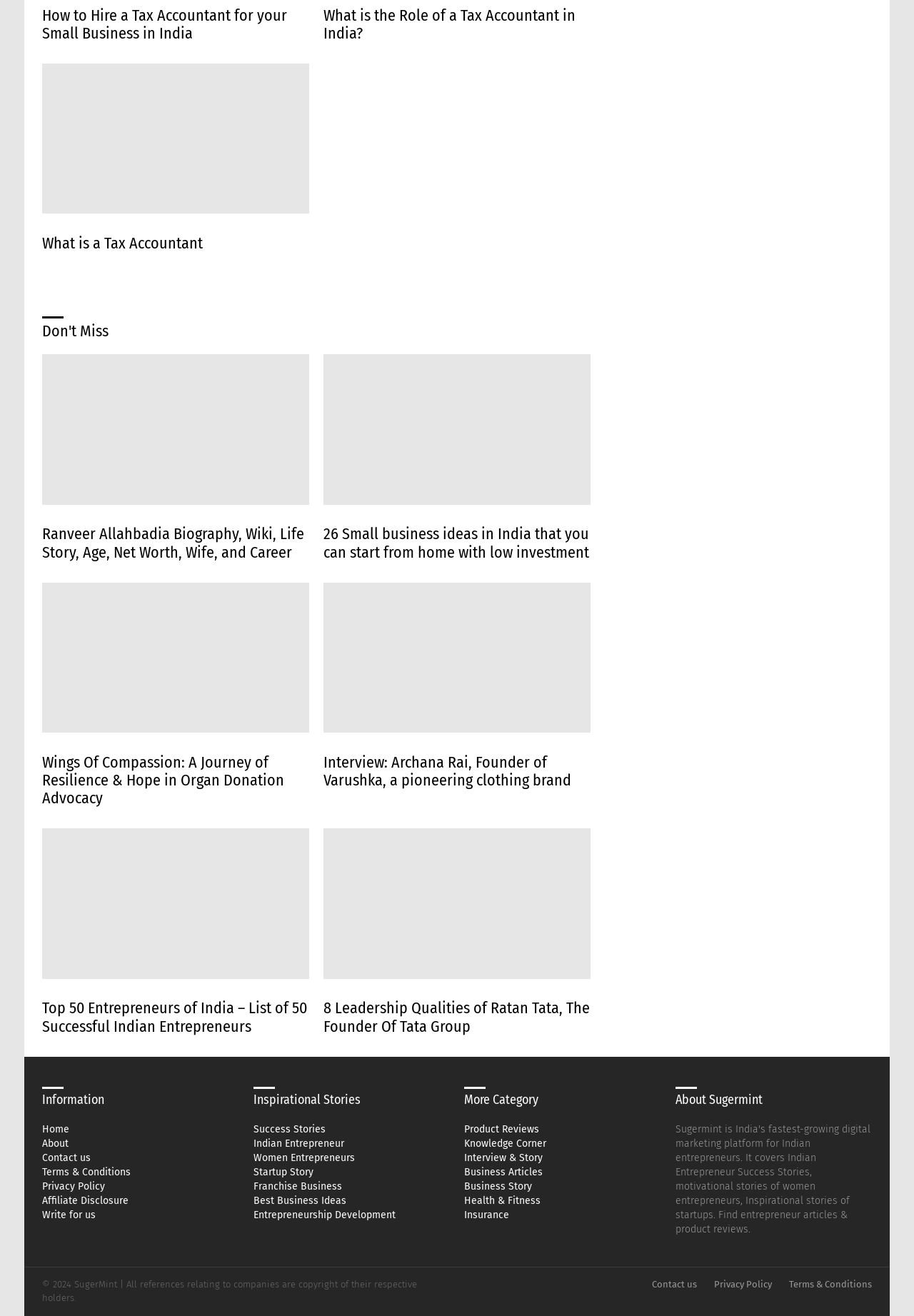Please find the bounding box coordinates of the element that you should click to achieve the following instruction: "Go to 'Home'". The coordinates should be presented as four float numbers between 0 and 1: [left, top, right, bottom].

[0.046, 0.853, 0.261, 0.863]